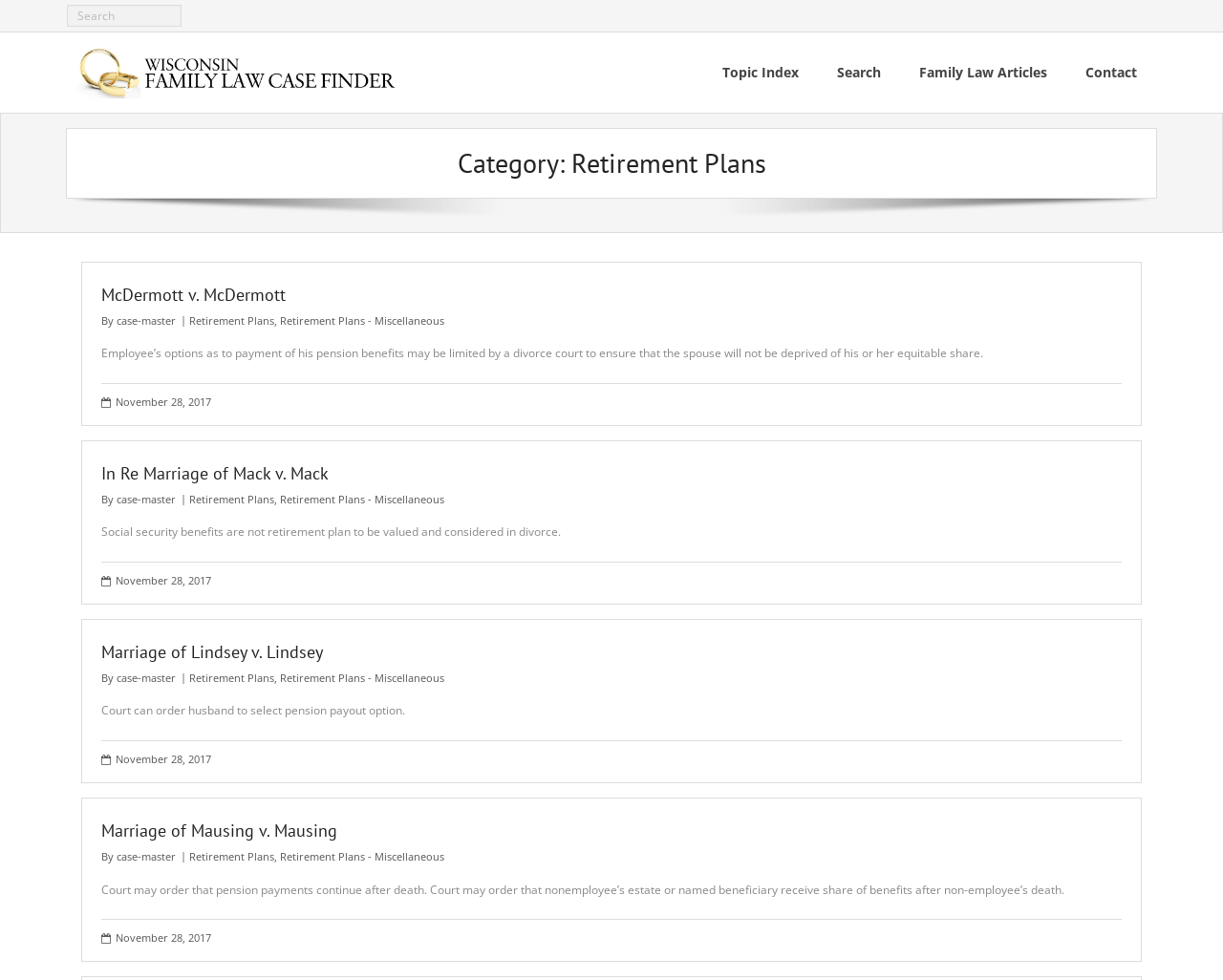How many links are in the first article?
Look at the image and answer with only one word or phrase.

5